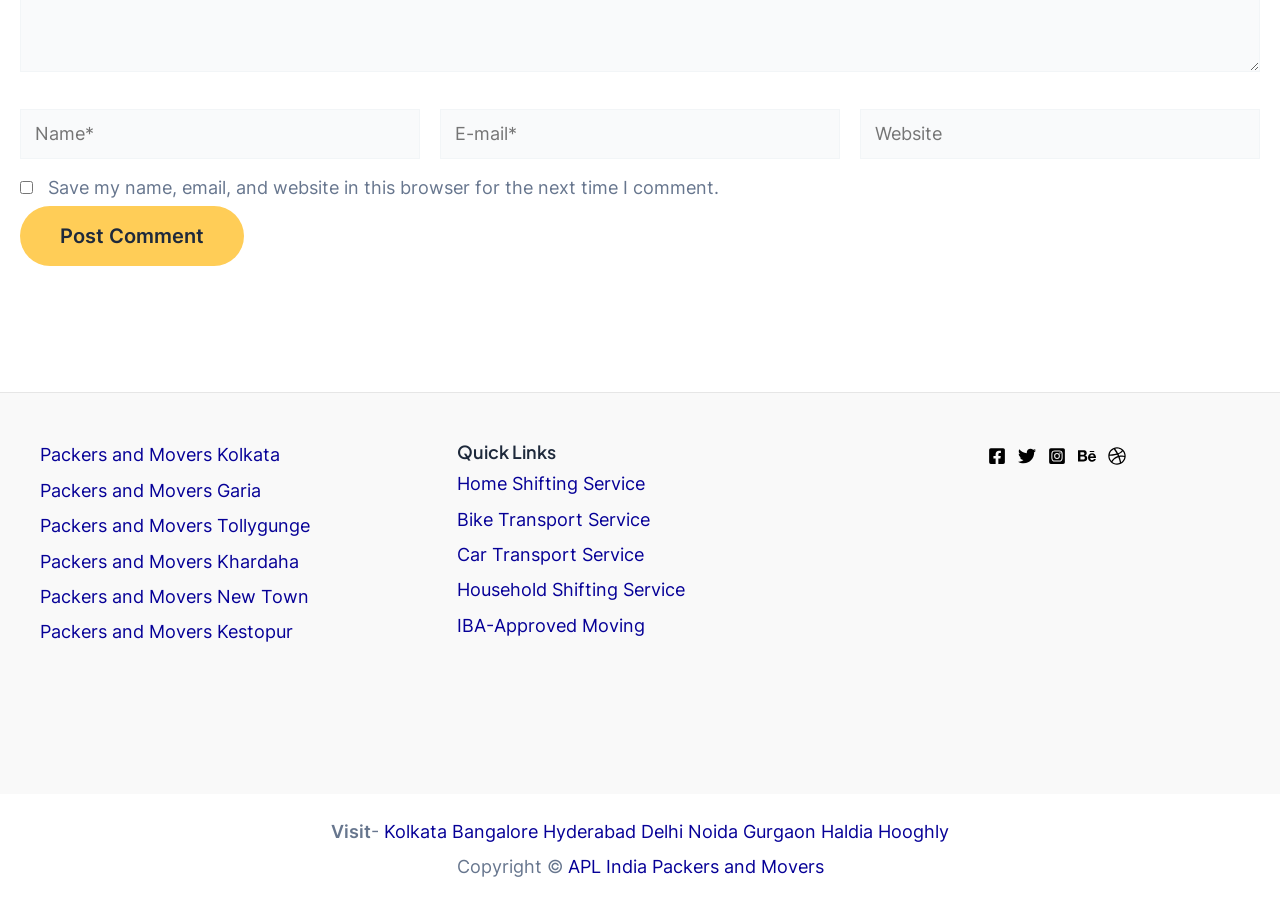Locate and provide the bounding box coordinates for the HTML element that matches this description: "Packers and Movers Khardaha".

[0.031, 0.602, 0.234, 0.625]